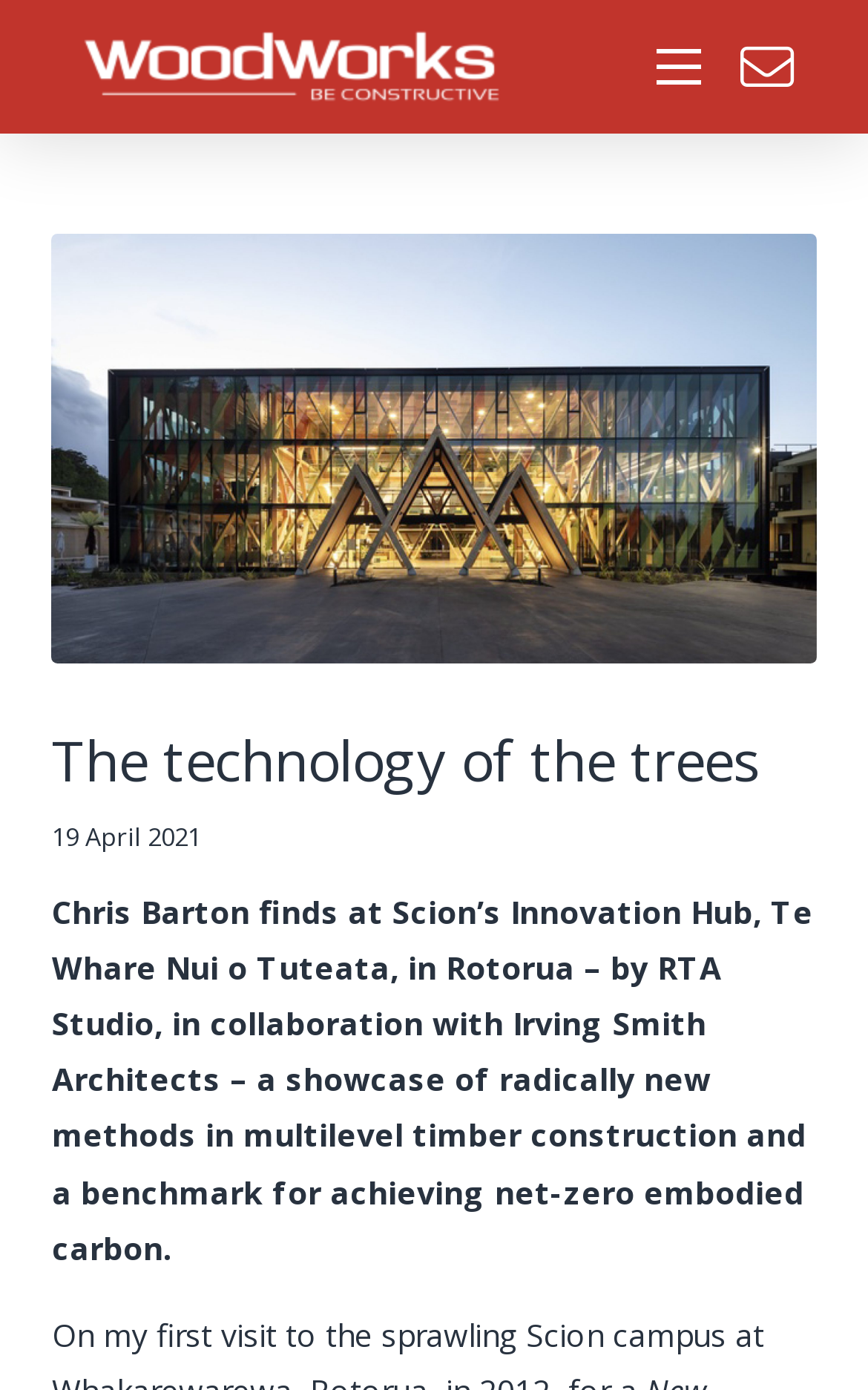What type of architects collaborated on the building project?
Please provide a single word or phrase as your answer based on the screenshot.

Irving Smith Architects